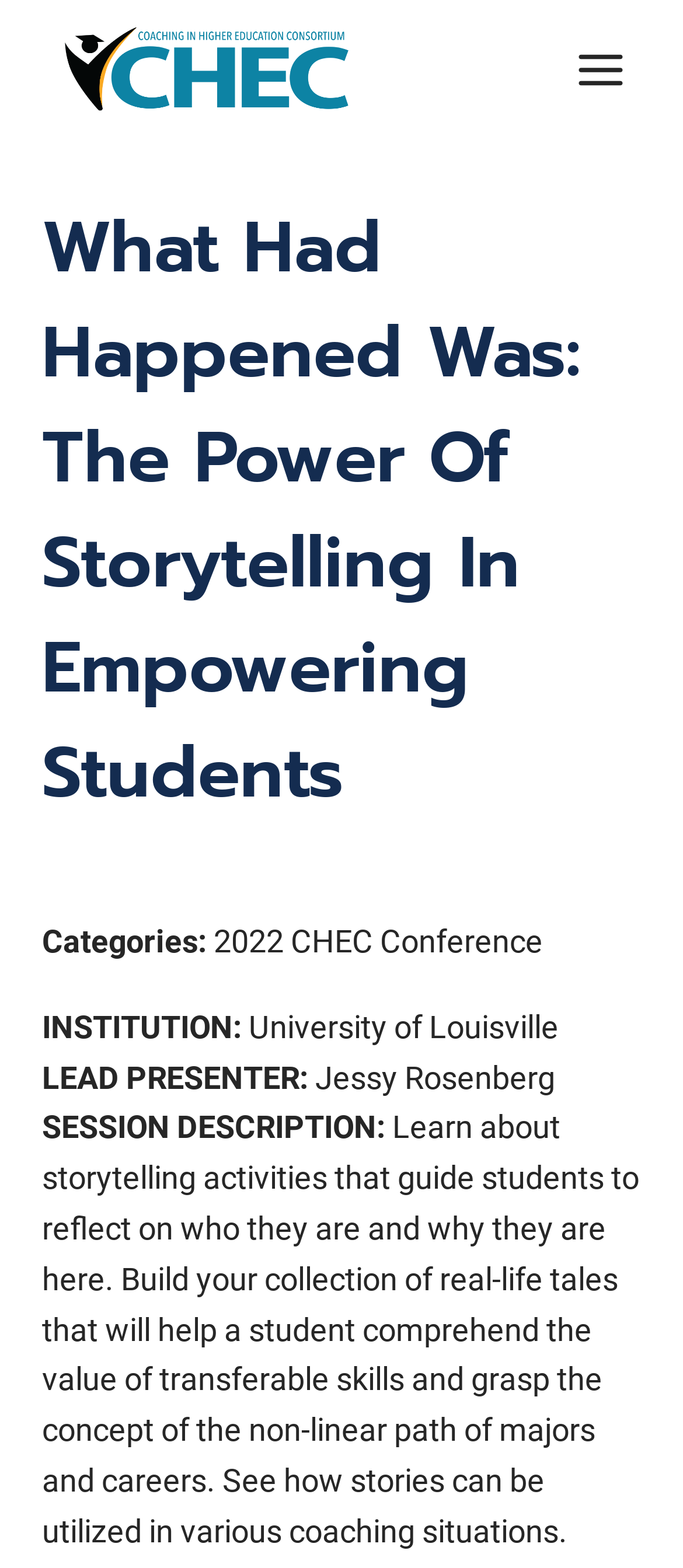What is the name of the institution?
Using the image provided, answer with just one word or phrase.

University of Louisville